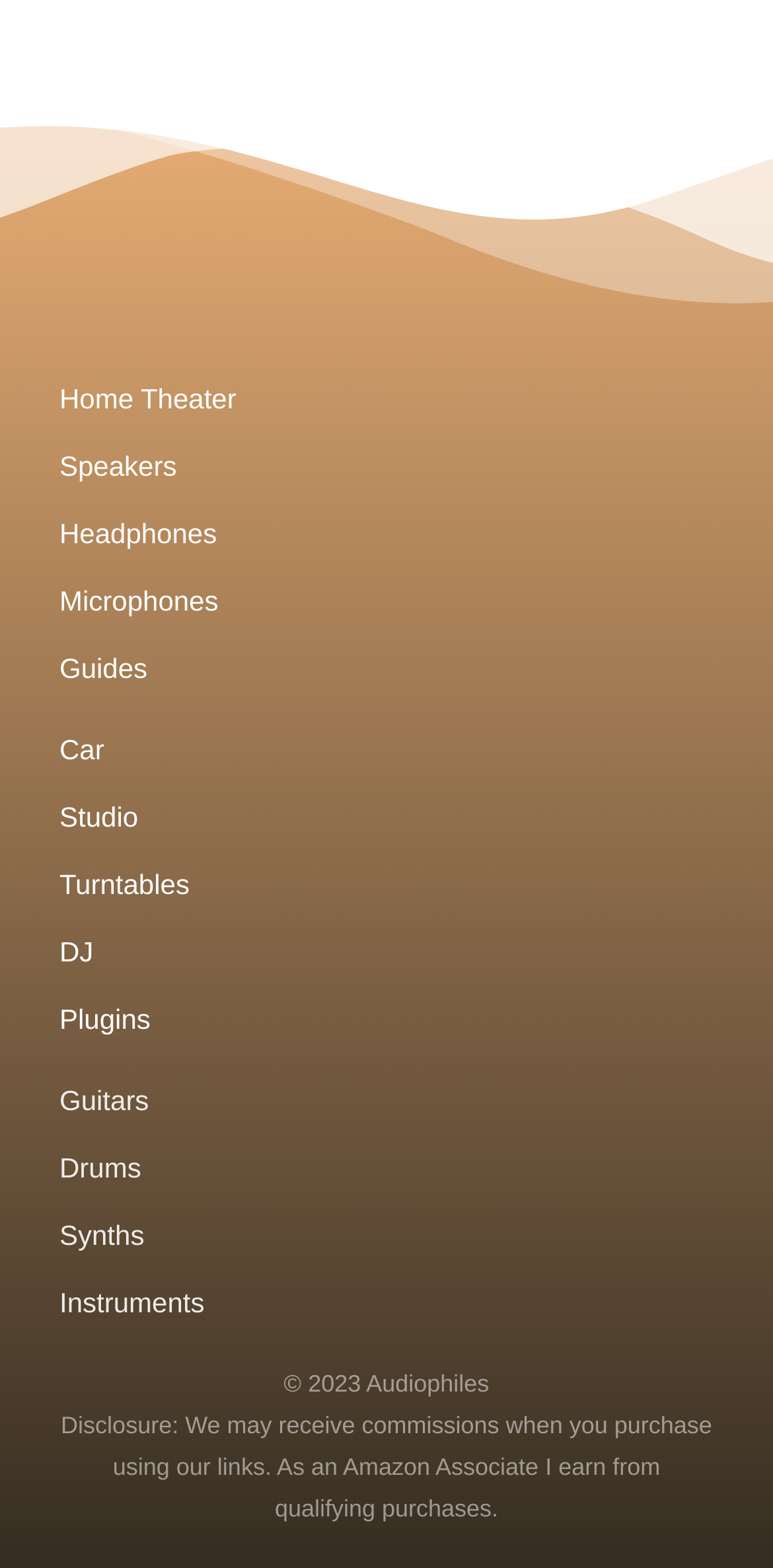Kindly determine the bounding box coordinates of the area that needs to be clicked to fulfill this instruction: "Go to Guides".

[0.077, 0.413, 0.923, 0.44]